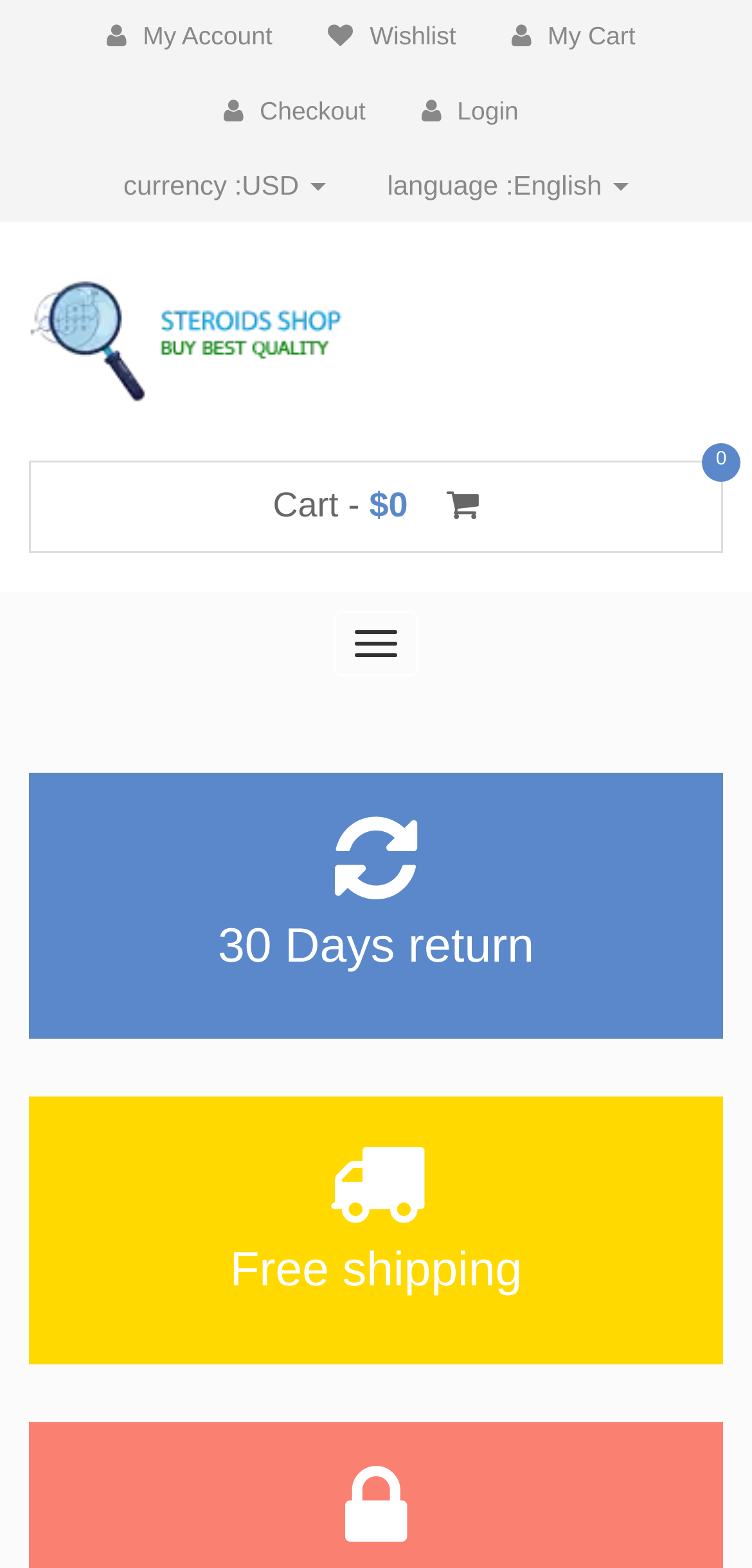Refer to the image and provide an in-depth answer to the question:
Is there a wishlist feature on this website?

I determined the answer by noticing the presence of a link element with the text ' Wishlist' which suggests that users can create and manage a wishlist on this website.